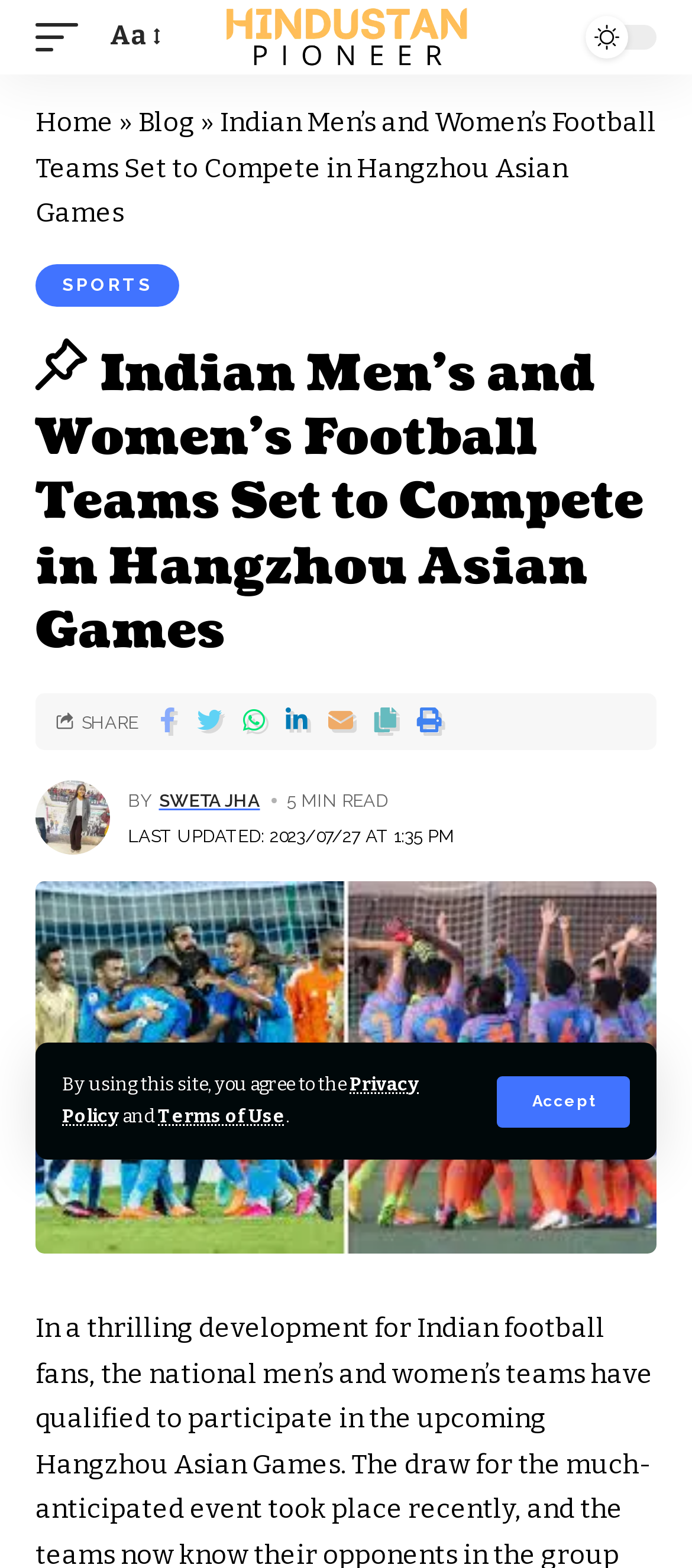Use a single word or phrase to respond to the question:
How many social media sharing options are available?

7